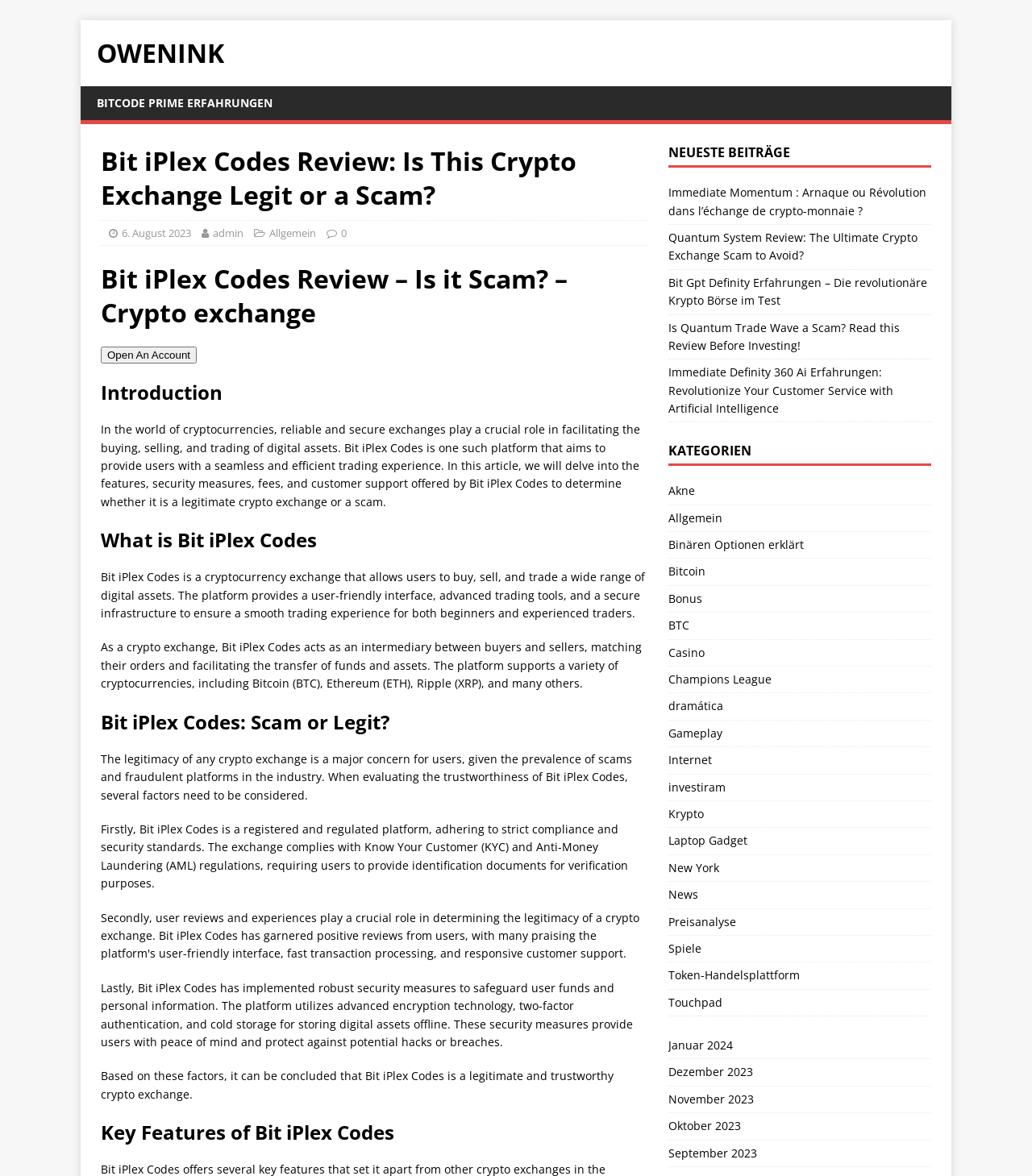Point out the bounding box coordinates of the section to click in order to follow this instruction: "Click on the 'Open An Account' button".

[0.098, 0.294, 0.191, 0.307]